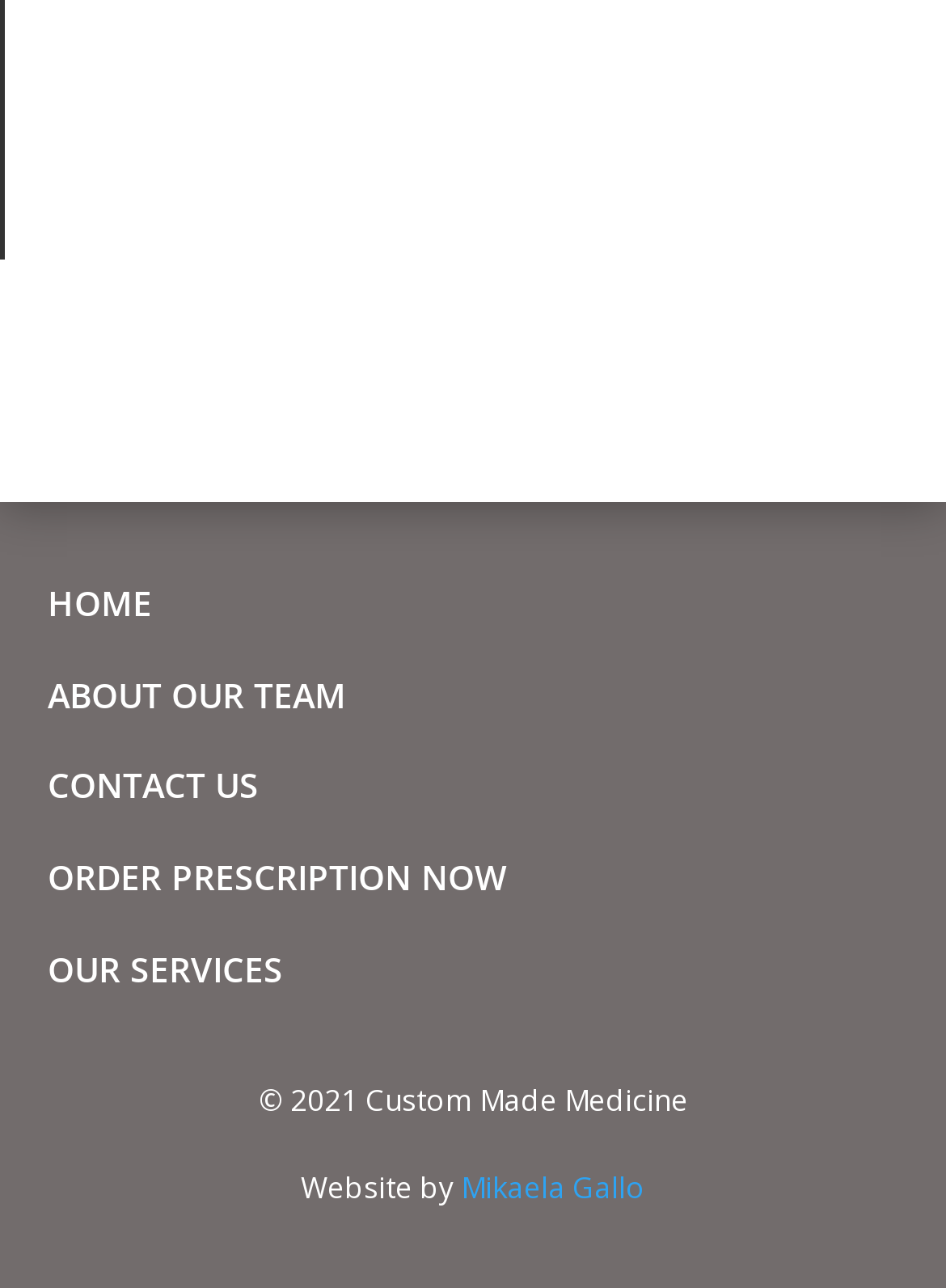What is the company name?
Give a detailed and exhaustive answer to the question.

I found the company name 'Custom Made Medicine' at the bottom of the webpage, in the copyright section, which is a common place to find such information.